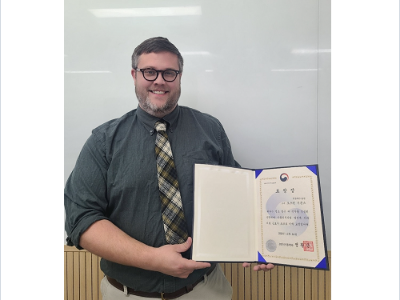Answer the following query concisely with a single word or phrase:
What year did Professor Givens associate with the KAIST Language Center?

2017